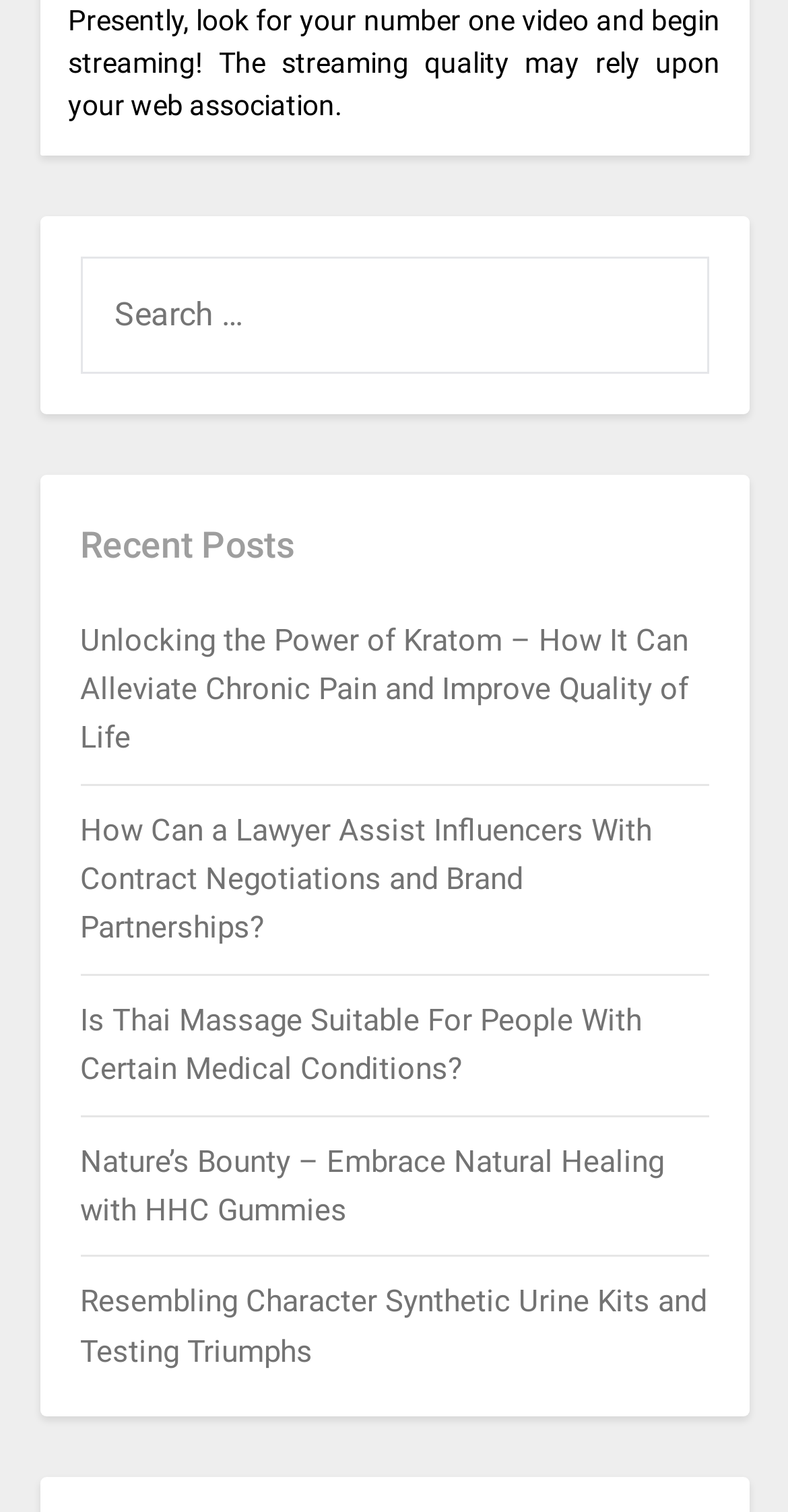Can you give a comprehensive explanation to the question given the content of the image?
Is there a search box on the webpage?

I found a search box on the webpage with a label 'SEARCH FOR:' and a text input field. This suggests that users can search for content on the webpage.